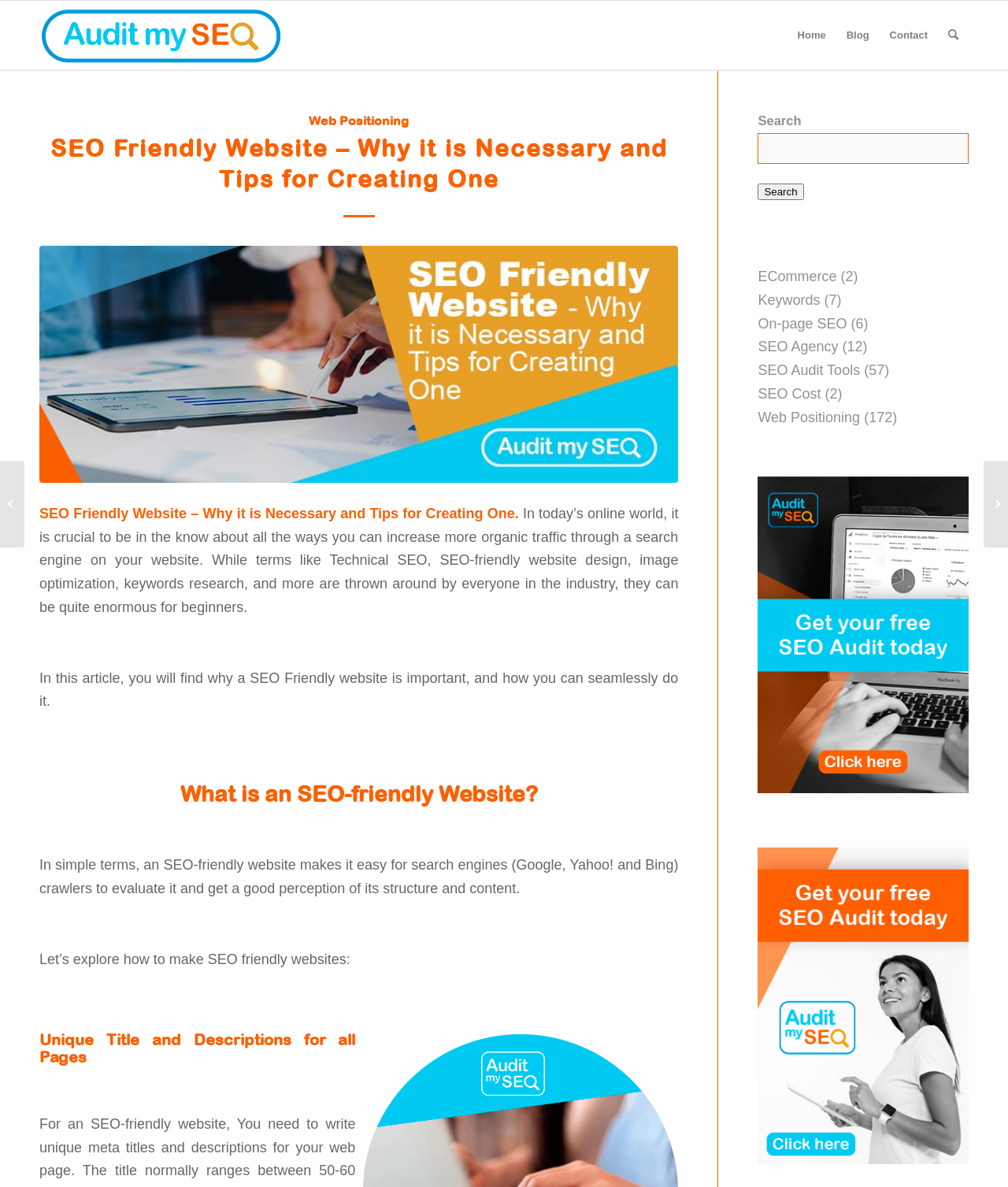Please specify the bounding box coordinates of the area that should be clicked to accomplish the following instruction: "Search for something". The coordinates should consist of four float numbers between 0 and 1, i.e., [left, top, right, bottom].

[0.752, 0.112, 0.961, 0.138]